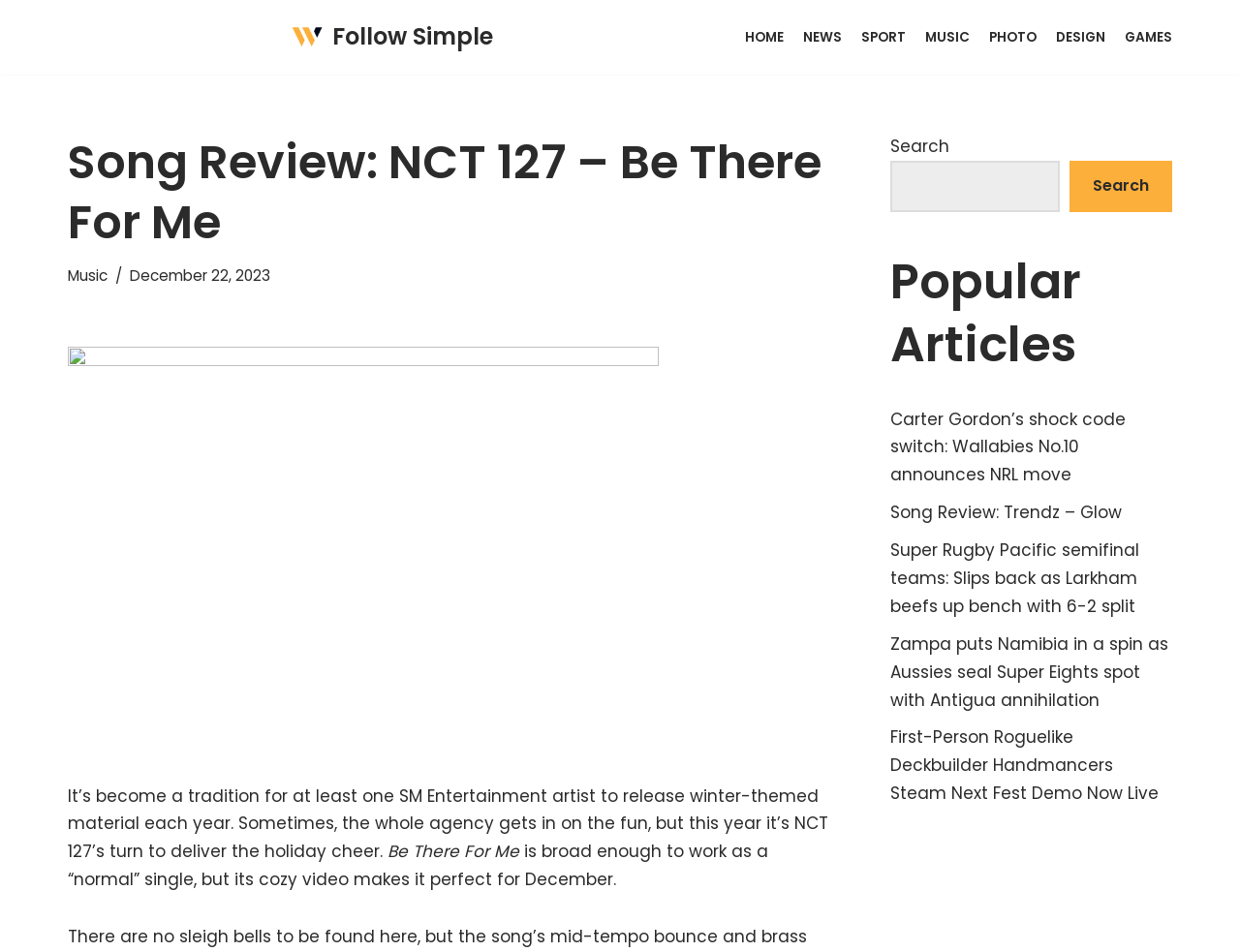What is the title of the first popular article?
Carefully analyze the image and provide a thorough answer to the question.

The title of the first popular article is mentioned in the link 'Carter Gordon’s shock code switch: Wallabies No.10 announces NRL move' which is under the heading 'Popular Articles'.